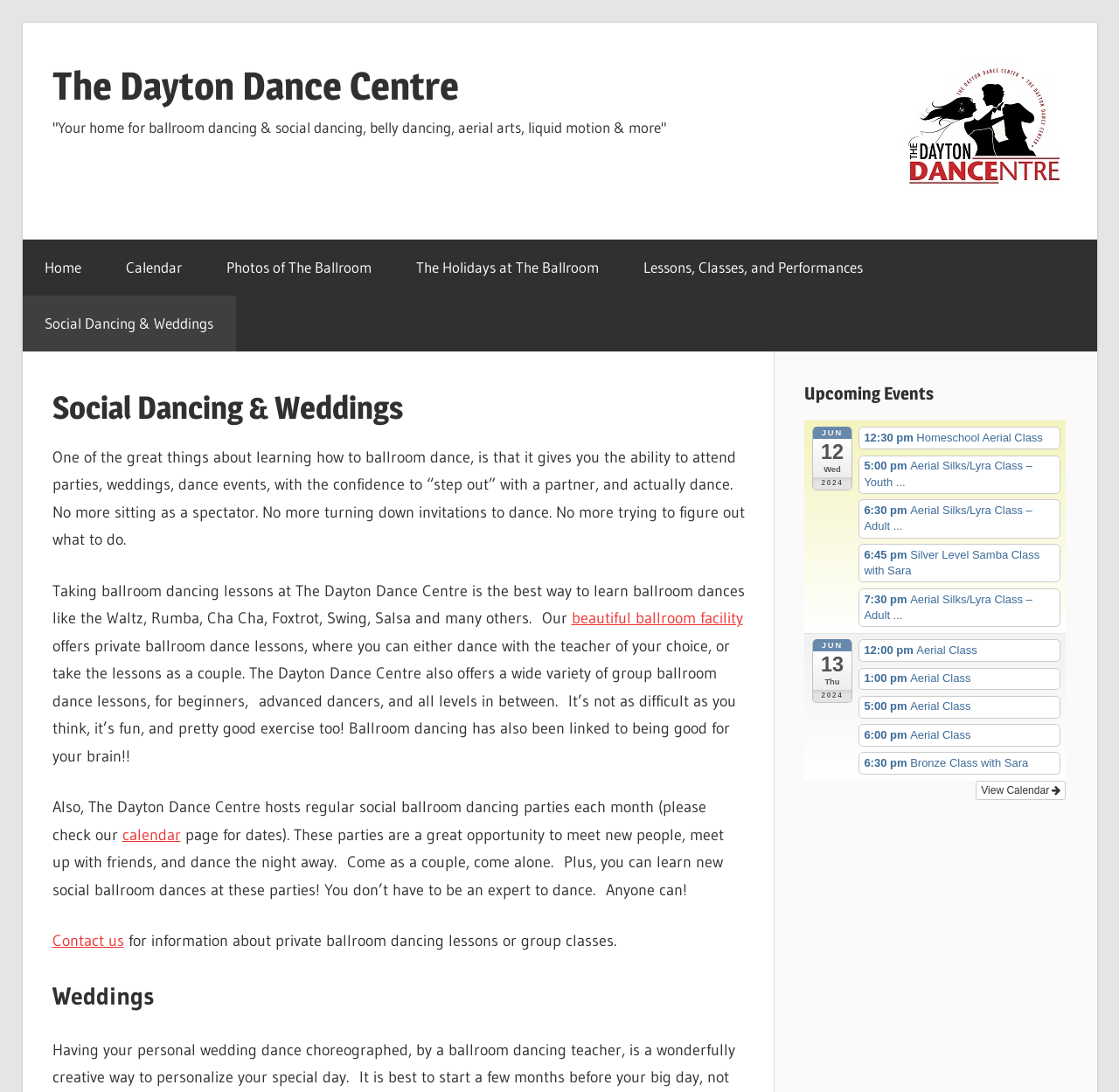Please find and generate the text of the main heading on the webpage.

Social Dancing & Weddings